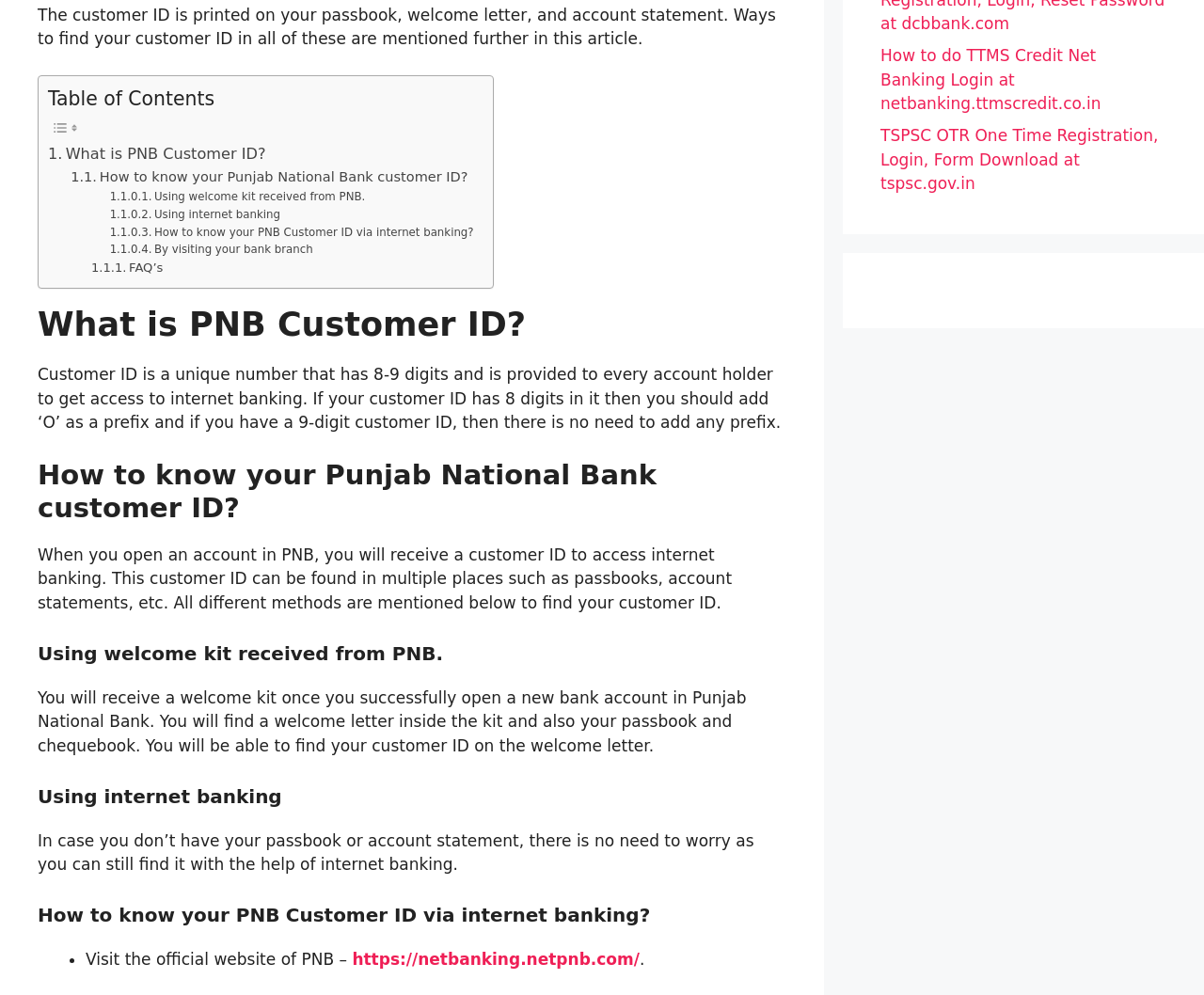Locate the bounding box of the UI element described by: "By visiting your bank branch" in the given webpage screenshot.

[0.091, 0.242, 0.26, 0.26]